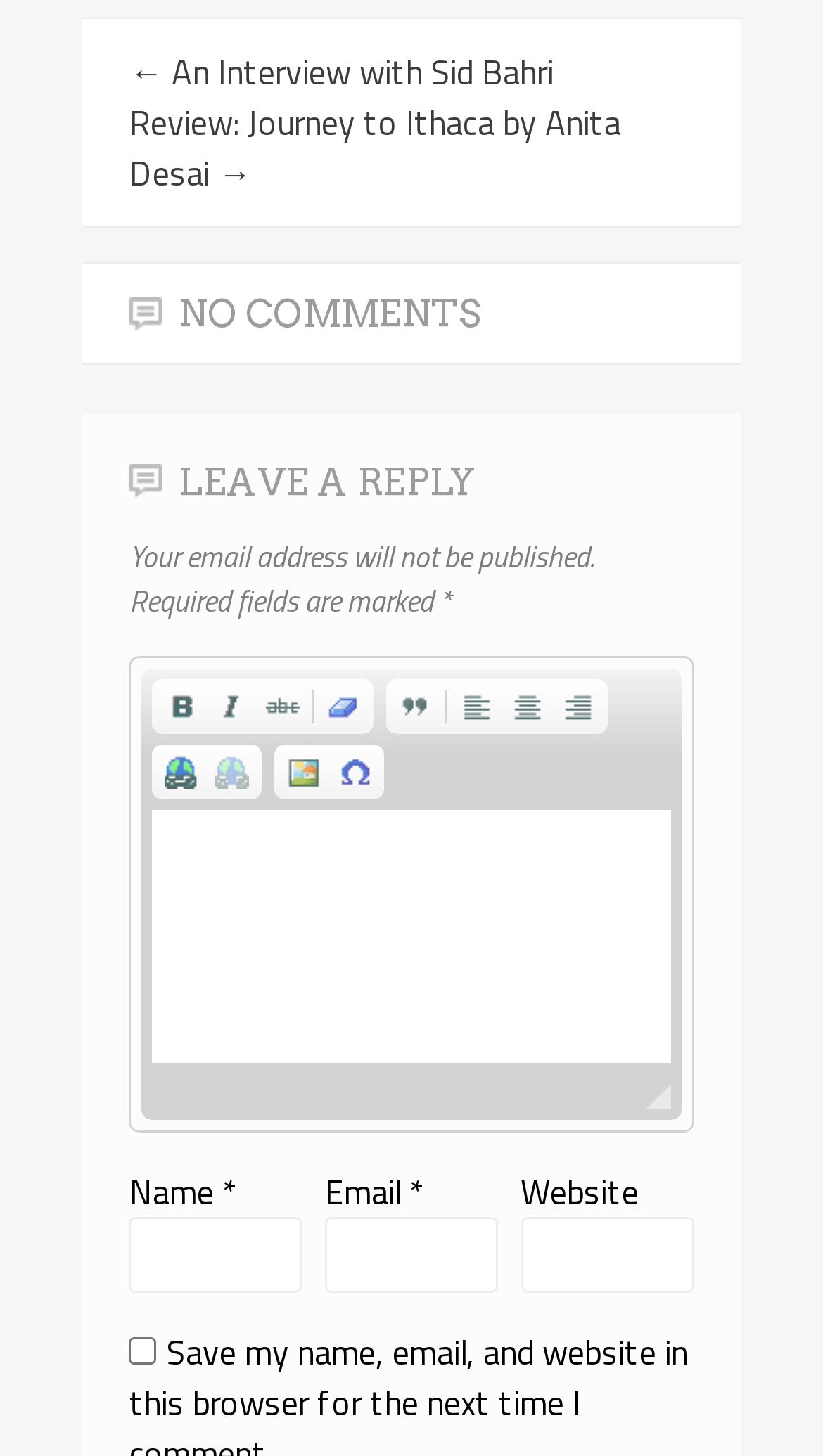Could you find the bounding box coordinates of the clickable area to complete this instruction: "Click the 'Bold' button"?

[0.191, 0.469, 0.252, 0.501]